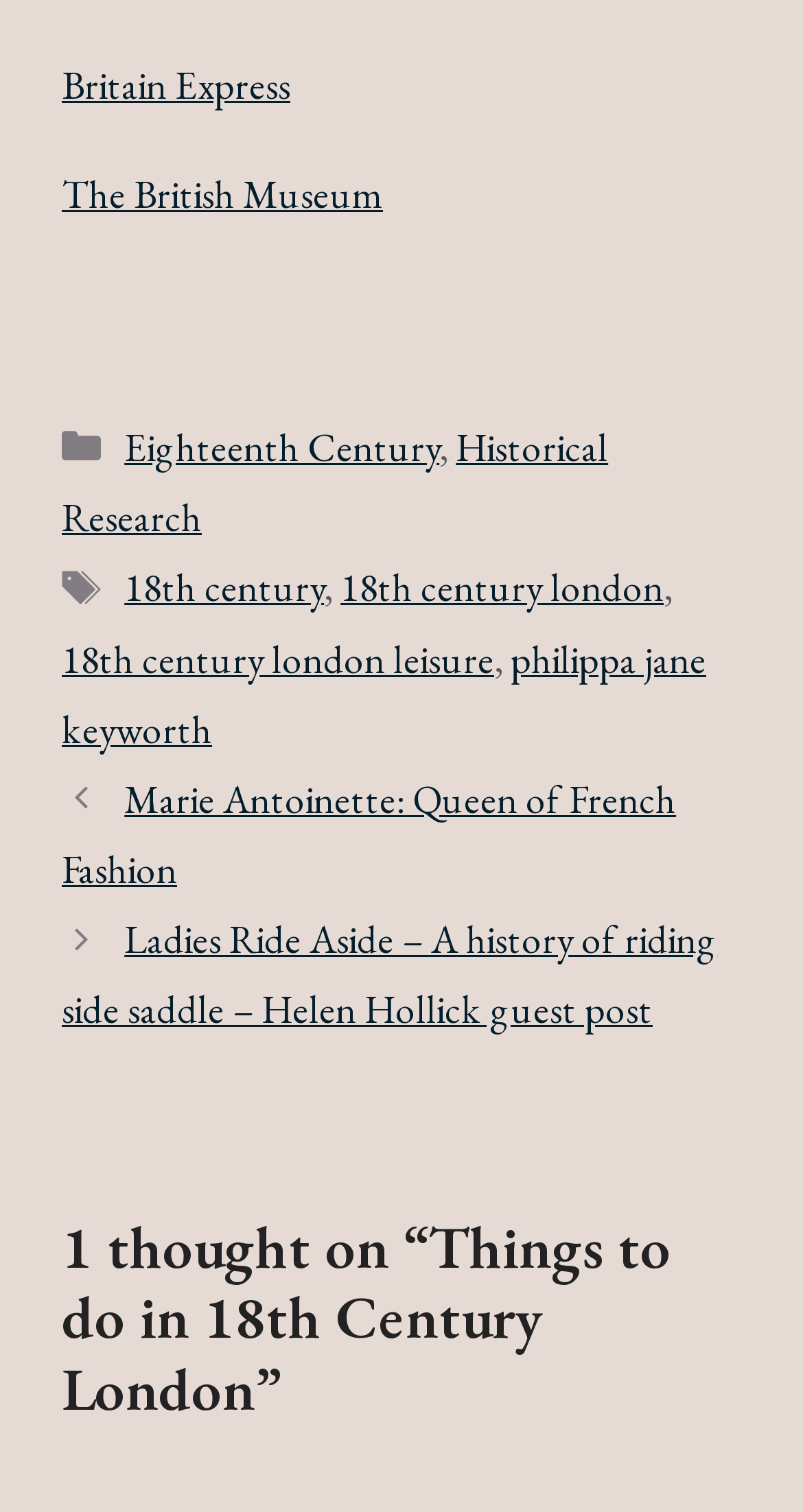From the element description: "18th century london", extract the bounding box coordinates of the UI element. The coordinates should be expressed as four float numbers between 0 and 1, in the order [left, top, right, bottom].

[0.424, 0.372, 0.827, 0.406]